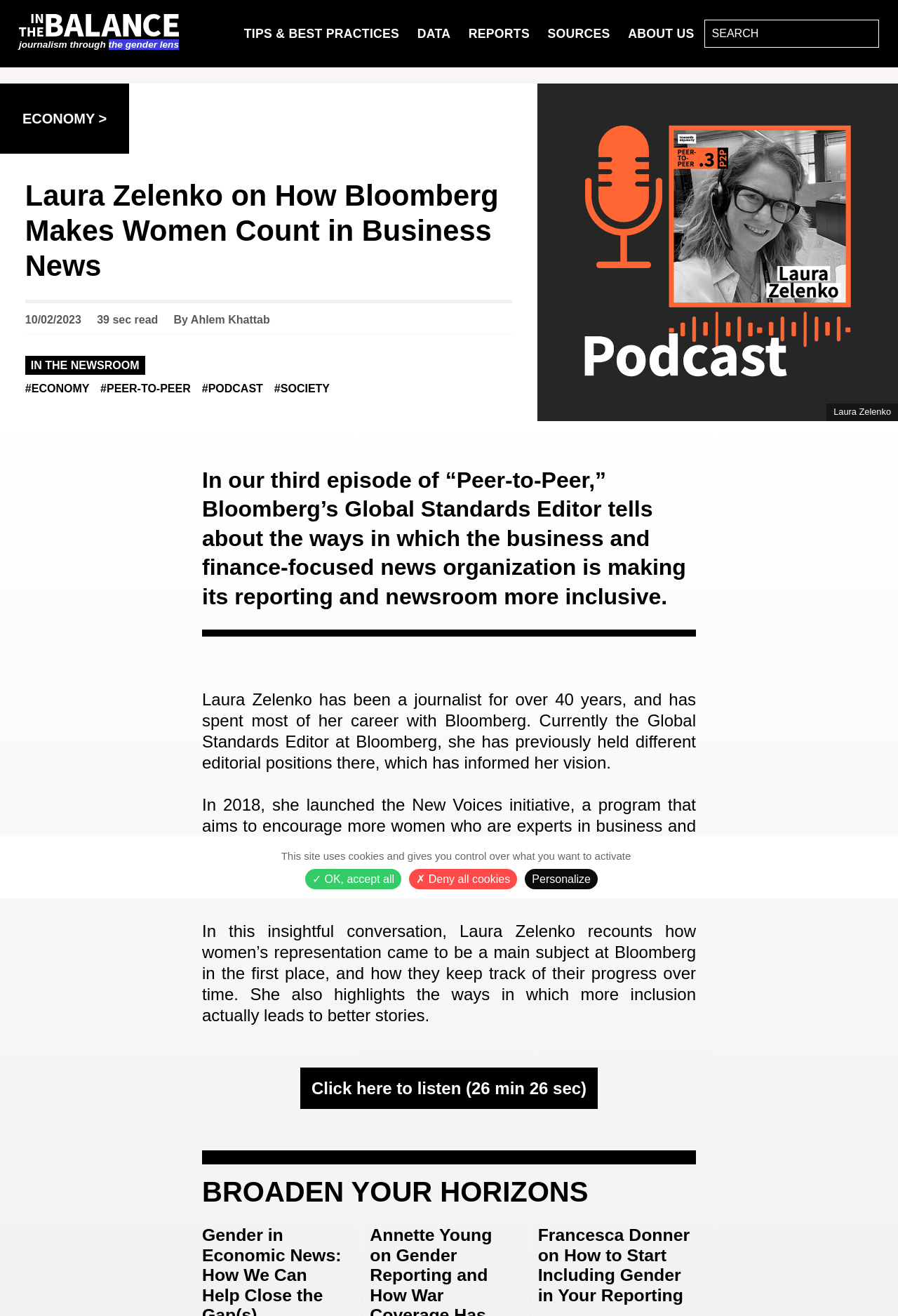Please provide the bounding box coordinates for the element that needs to be clicked to perform the instruction: "Click on the 'In the Balance logo'". The coordinates must consist of four float numbers between 0 and 1, formatted as [left, top, right, bottom].

[0.021, 0.011, 0.199, 0.04]